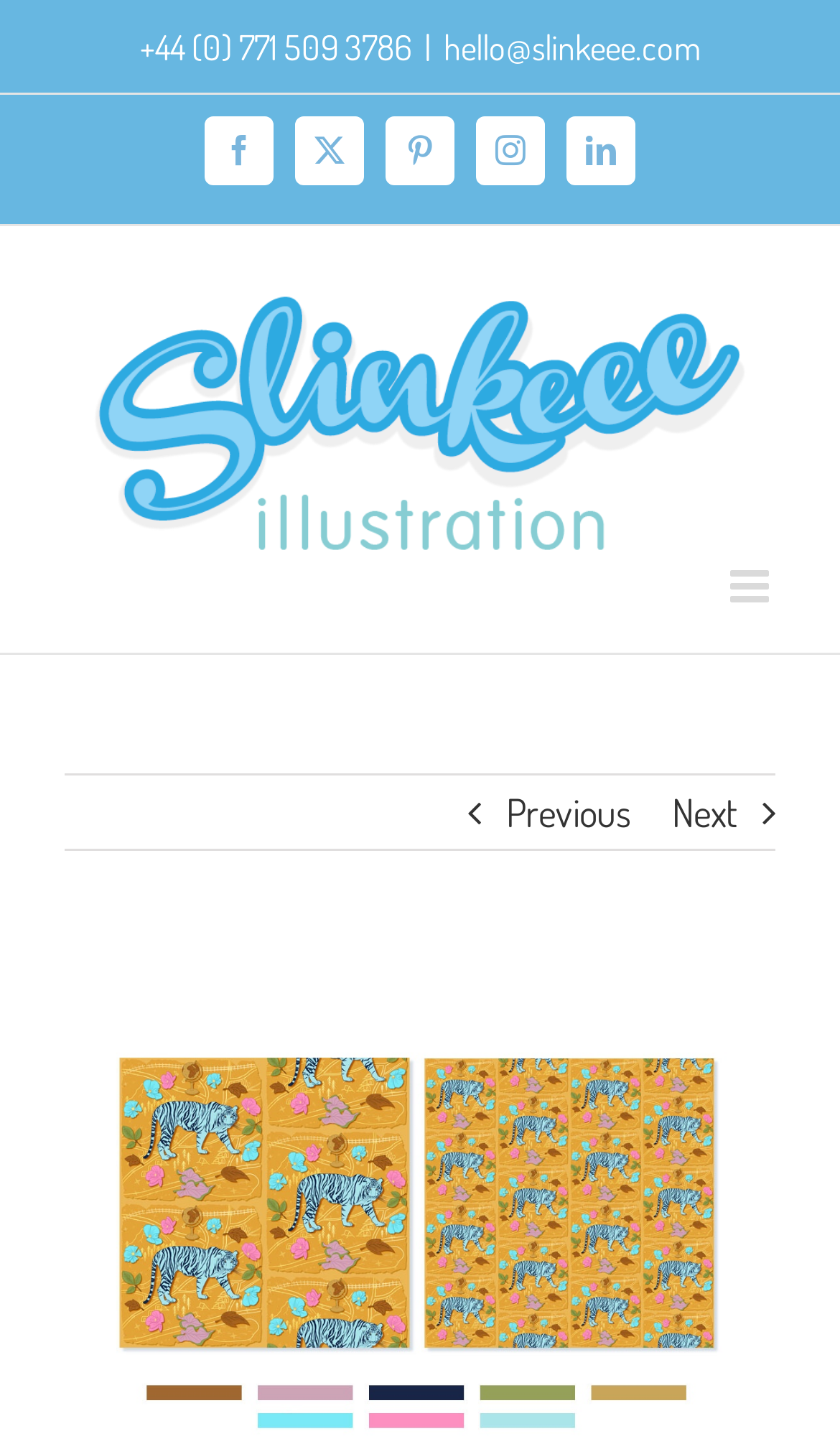Respond with a single word or phrase to the following question:
How many social media links are there?

5